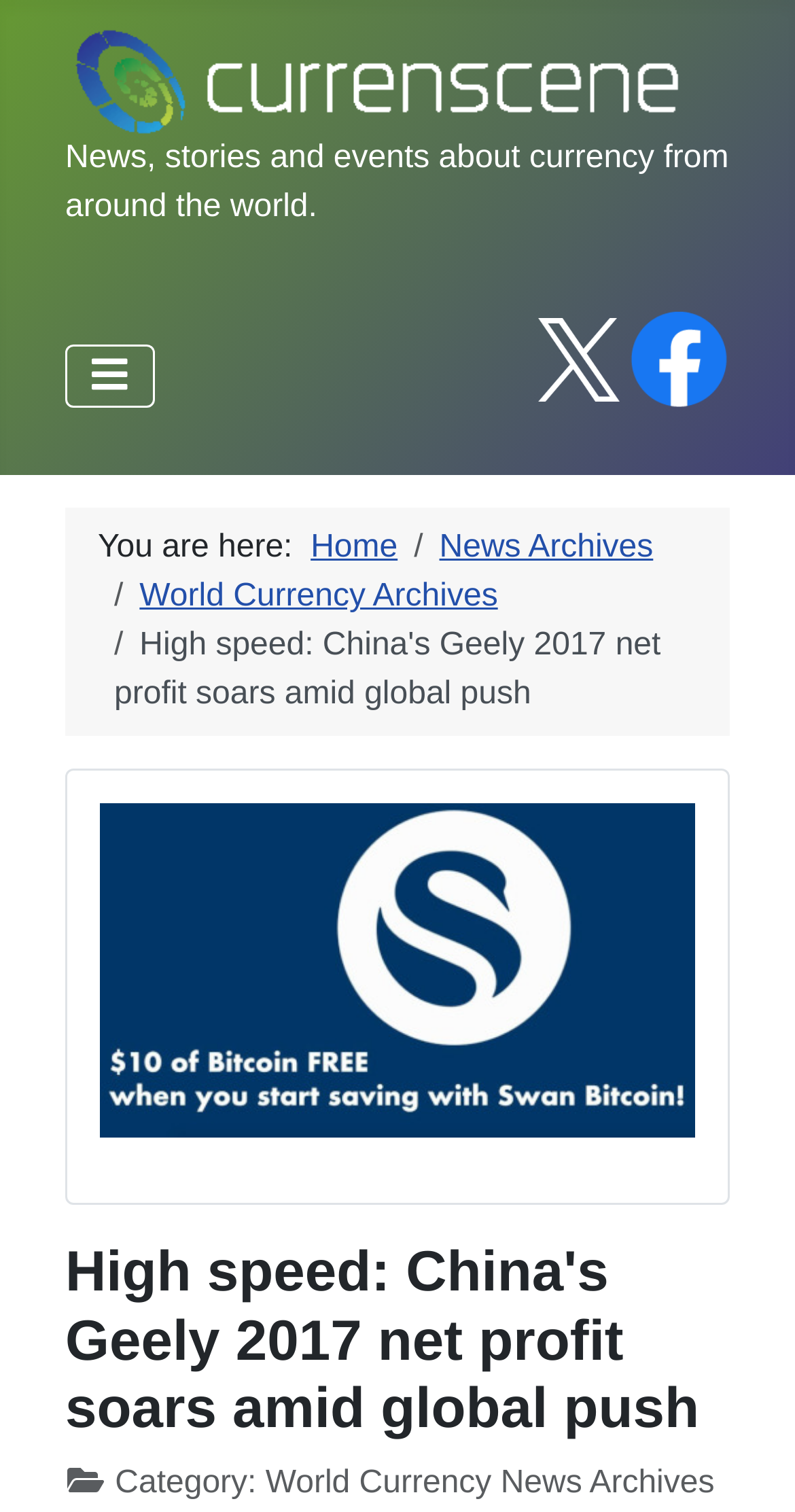Please find and report the bounding box coordinates of the element to click in order to perform the following action: "Click on the CurrenScene logo". The coordinates should be expressed as four float numbers between 0 and 1, in the format [left, top, right, bottom].

[0.082, 0.026, 0.918, 0.074]